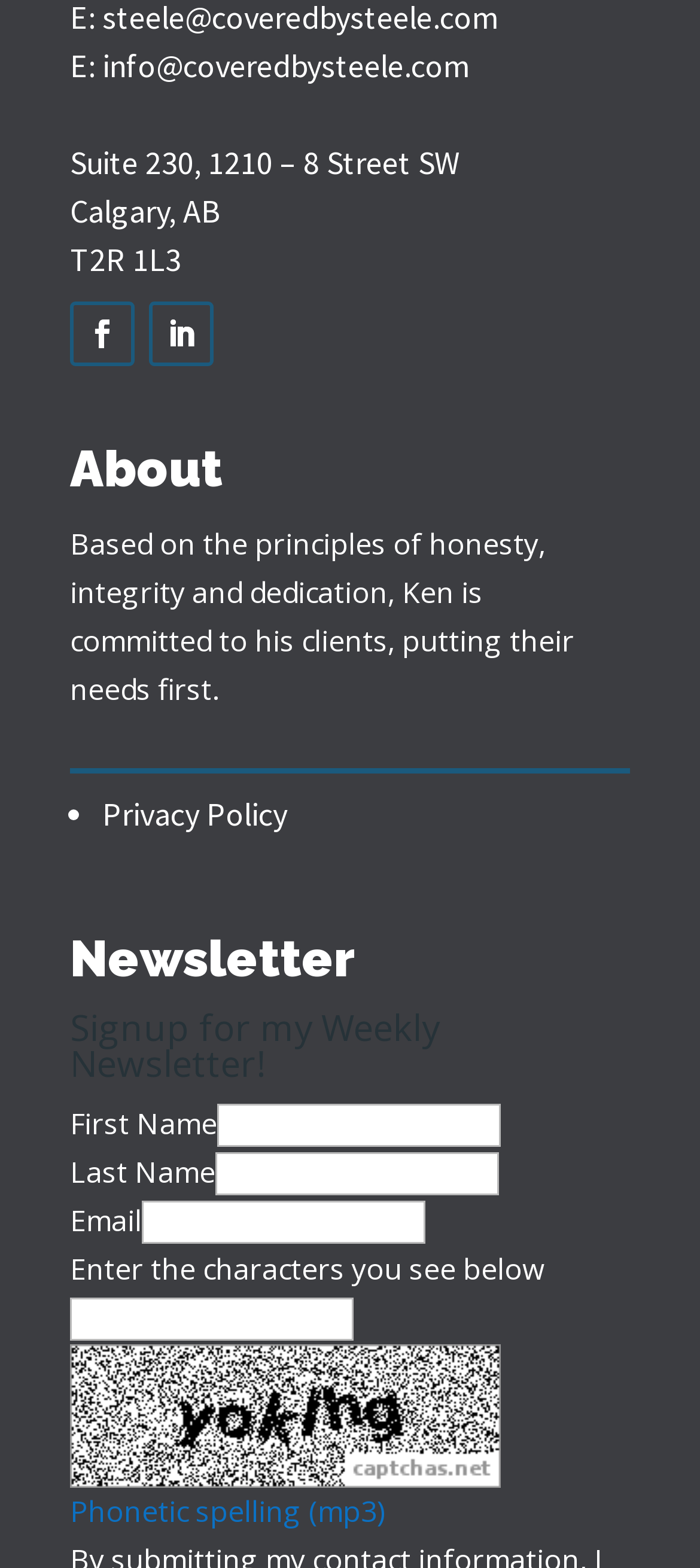What is the location of Ken's office?
Look at the image and construct a detailed response to the question.

The location of Ken's office can be found at the top of the webpage, which is 'Suite 230, 1210 – 8 Street SW, Calgary, AB T2R 1L3'.